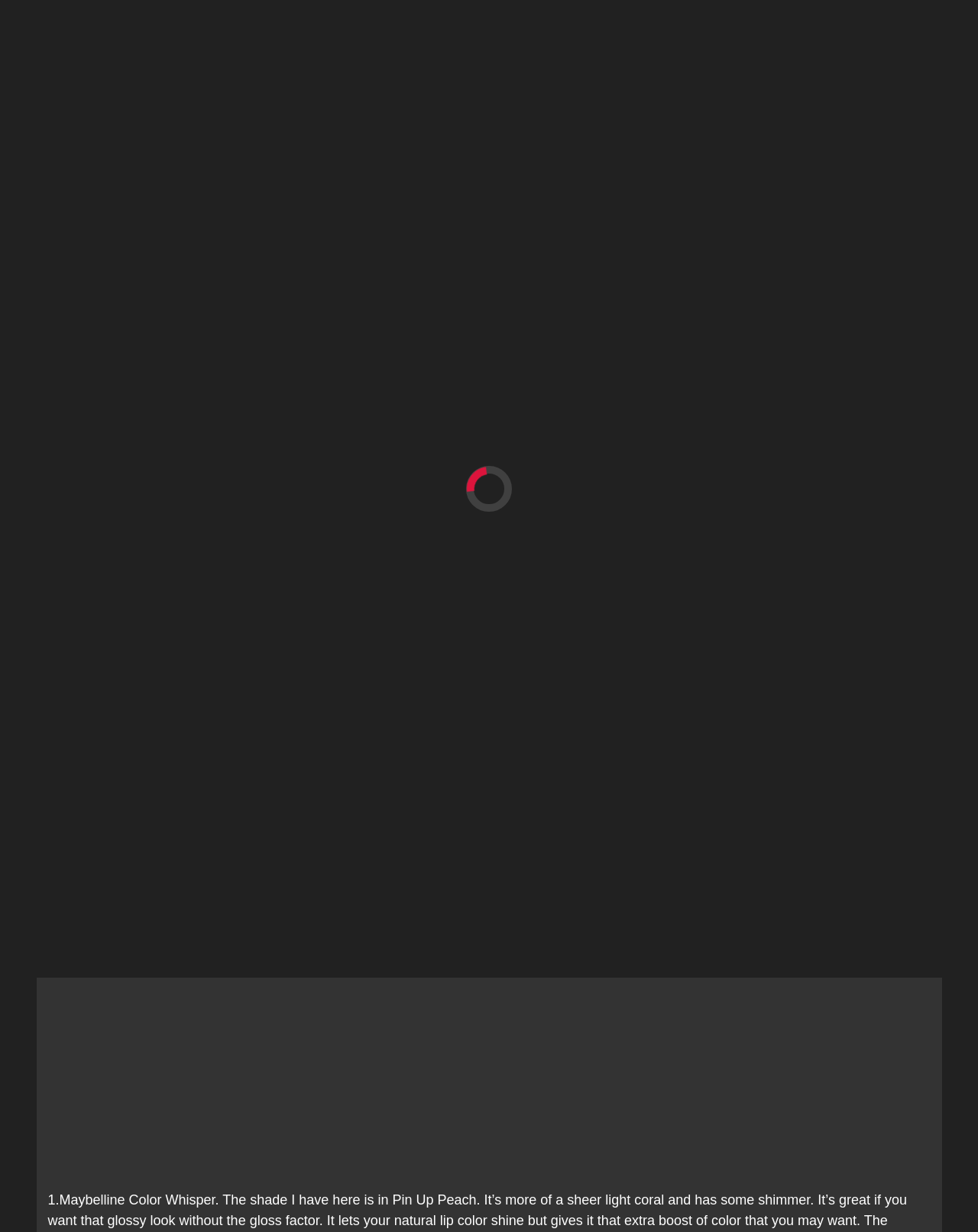What is the topic of the blog post?
Use the screenshot to answer the question with a single word or phrase.

Top 5 drugstore lip products